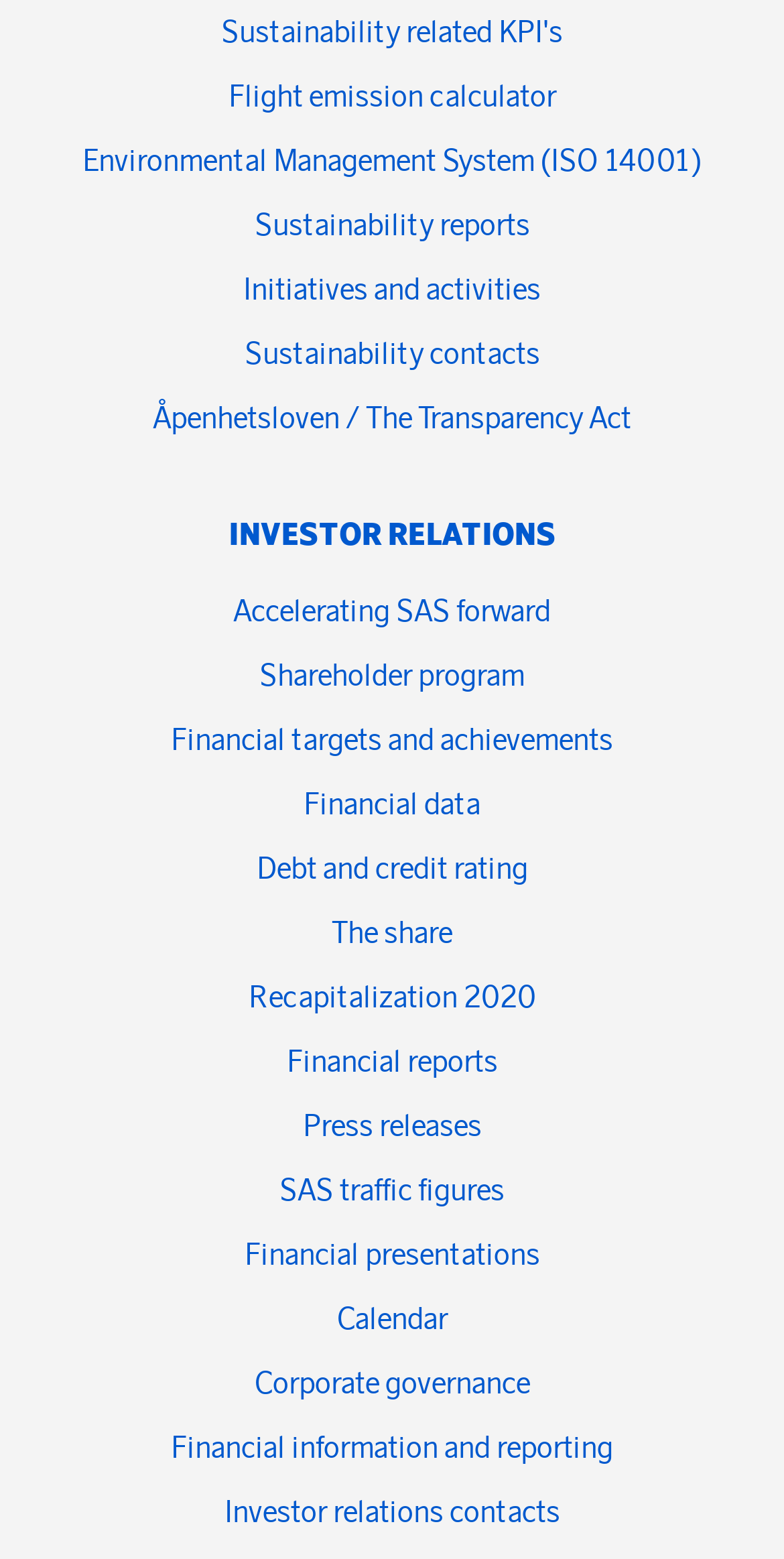Please answer the following question using a single word or phrase: 
What is the second link under the 'Sustainability' category?

Flight emission calculator